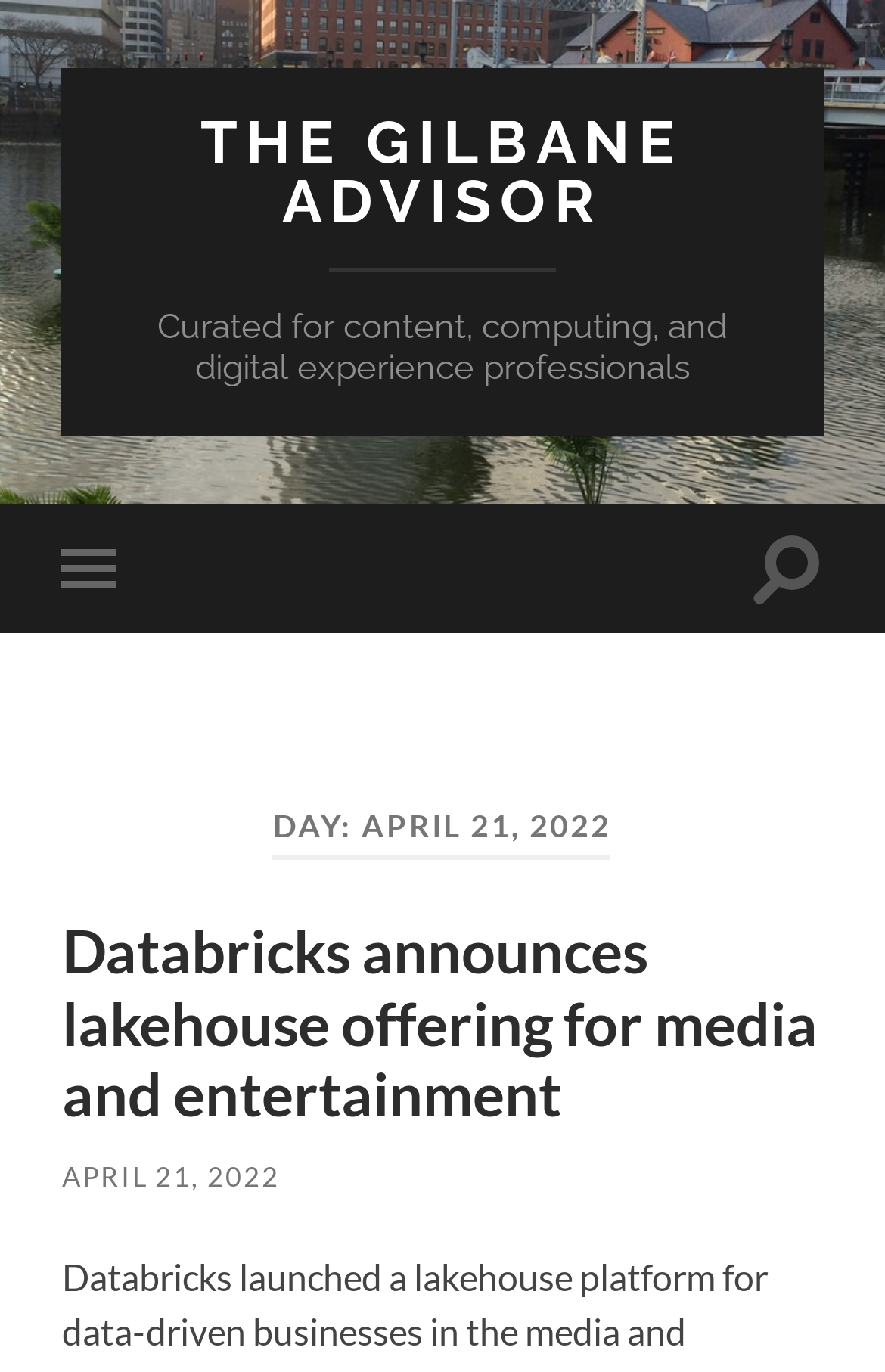What is the company mentioned in the first article?
Using the visual information from the image, give a one-word or short-phrase answer.

Databricks